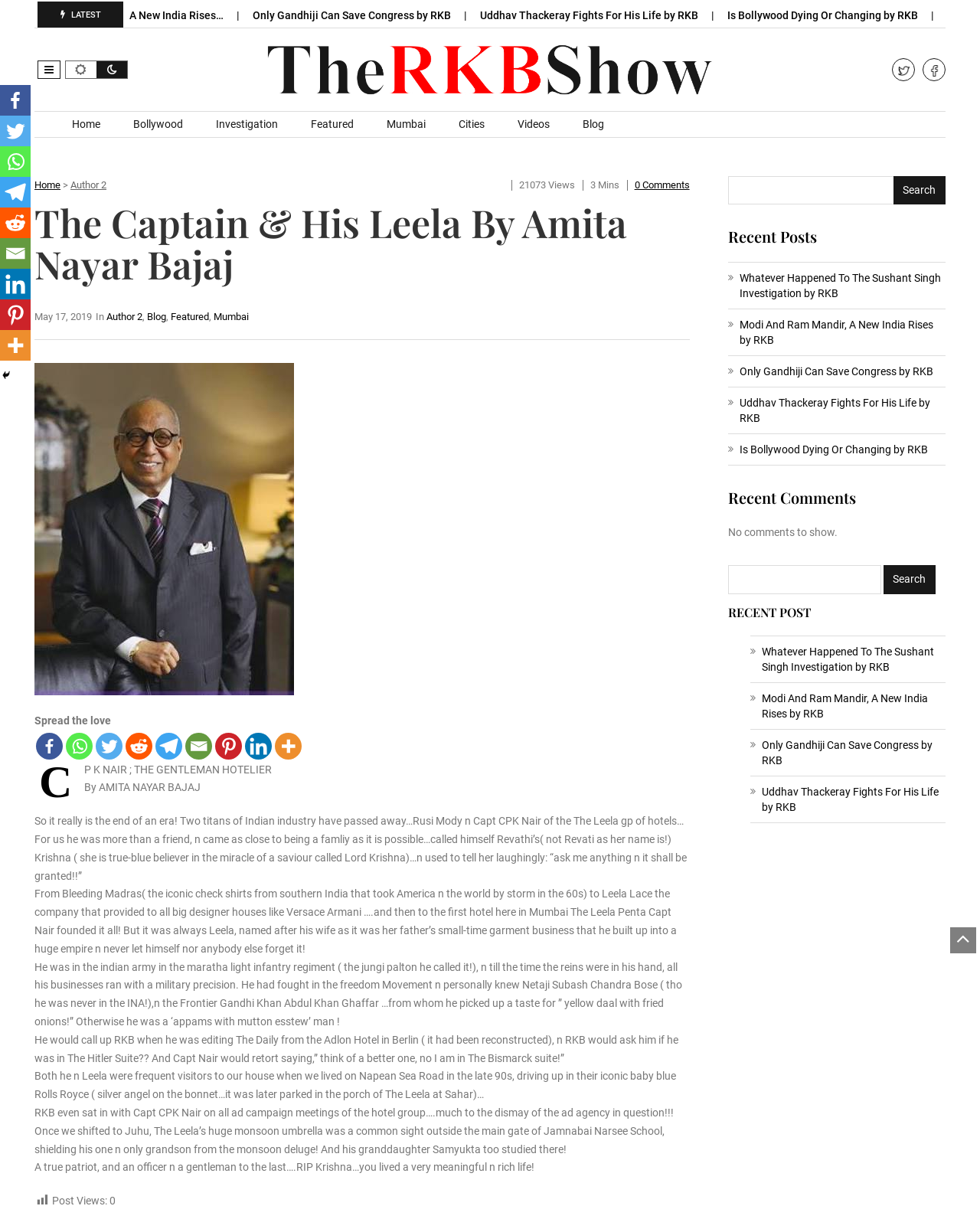Identify the bounding box coordinates of the clickable region to carry out the given instruction: "Click on the 'Publicar comentario' button".

None